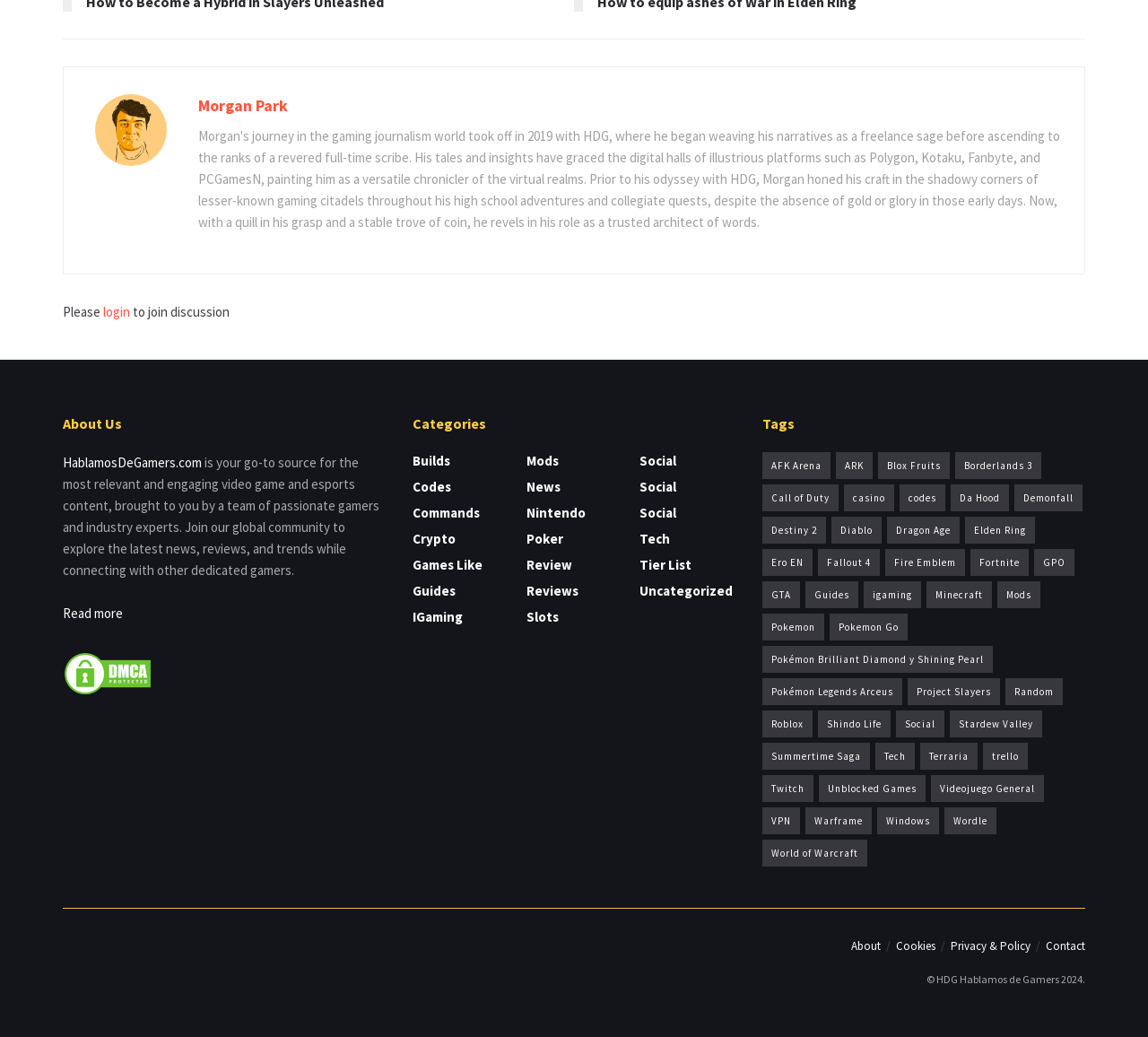Identify the bounding box coordinates of the part that should be clicked to carry out this instruction: "View the 'About Us' section".

[0.055, 0.399, 0.336, 0.418]